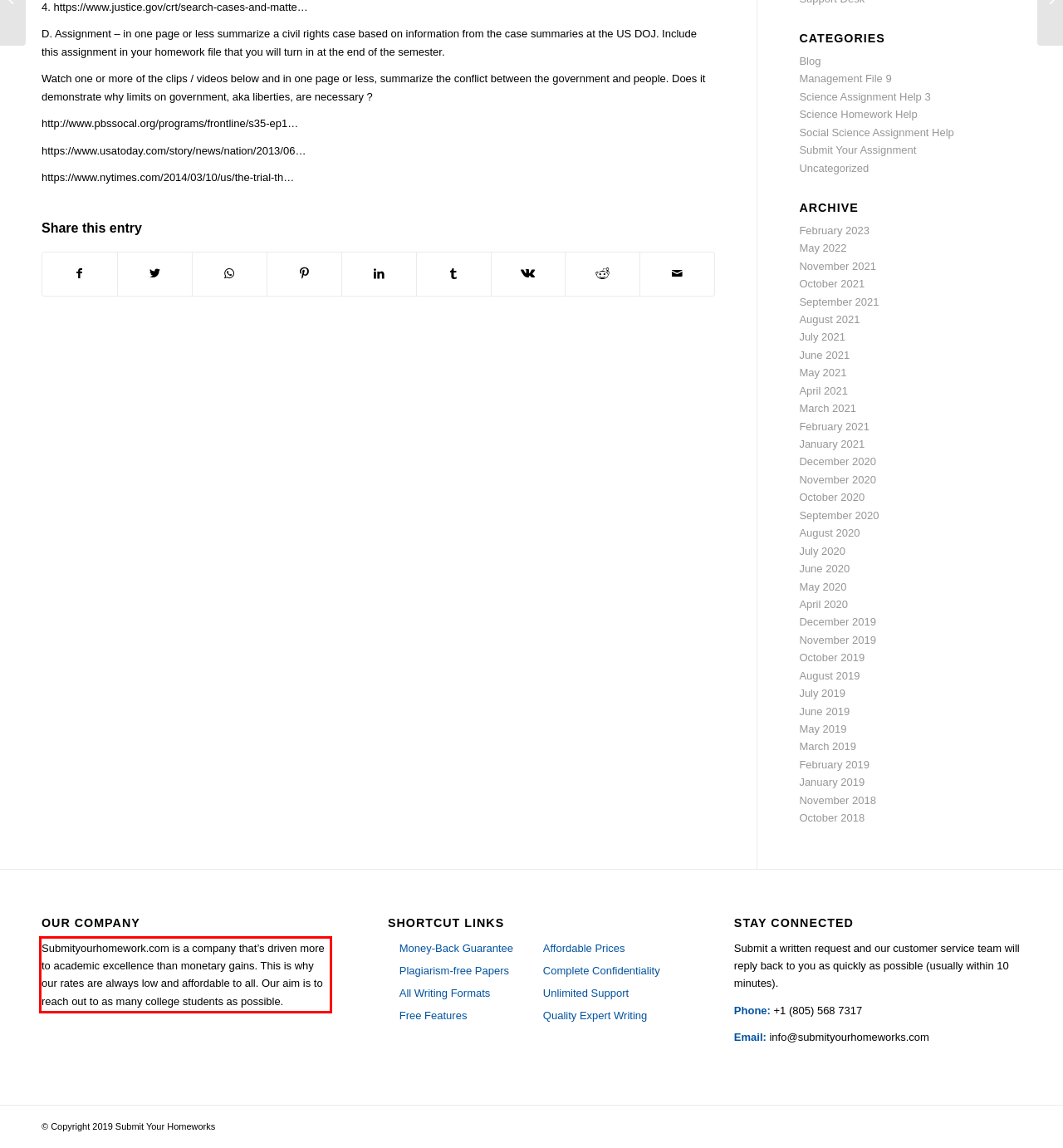You have a webpage screenshot with a red rectangle surrounding a UI element. Extract the text content from within this red bounding box.

Submityourhomework.com is a company that’s driven more to academic excellence than monetary gains. This is why our rates are always low and affordable to all. Our aim is to reach out to as many college students as possible.